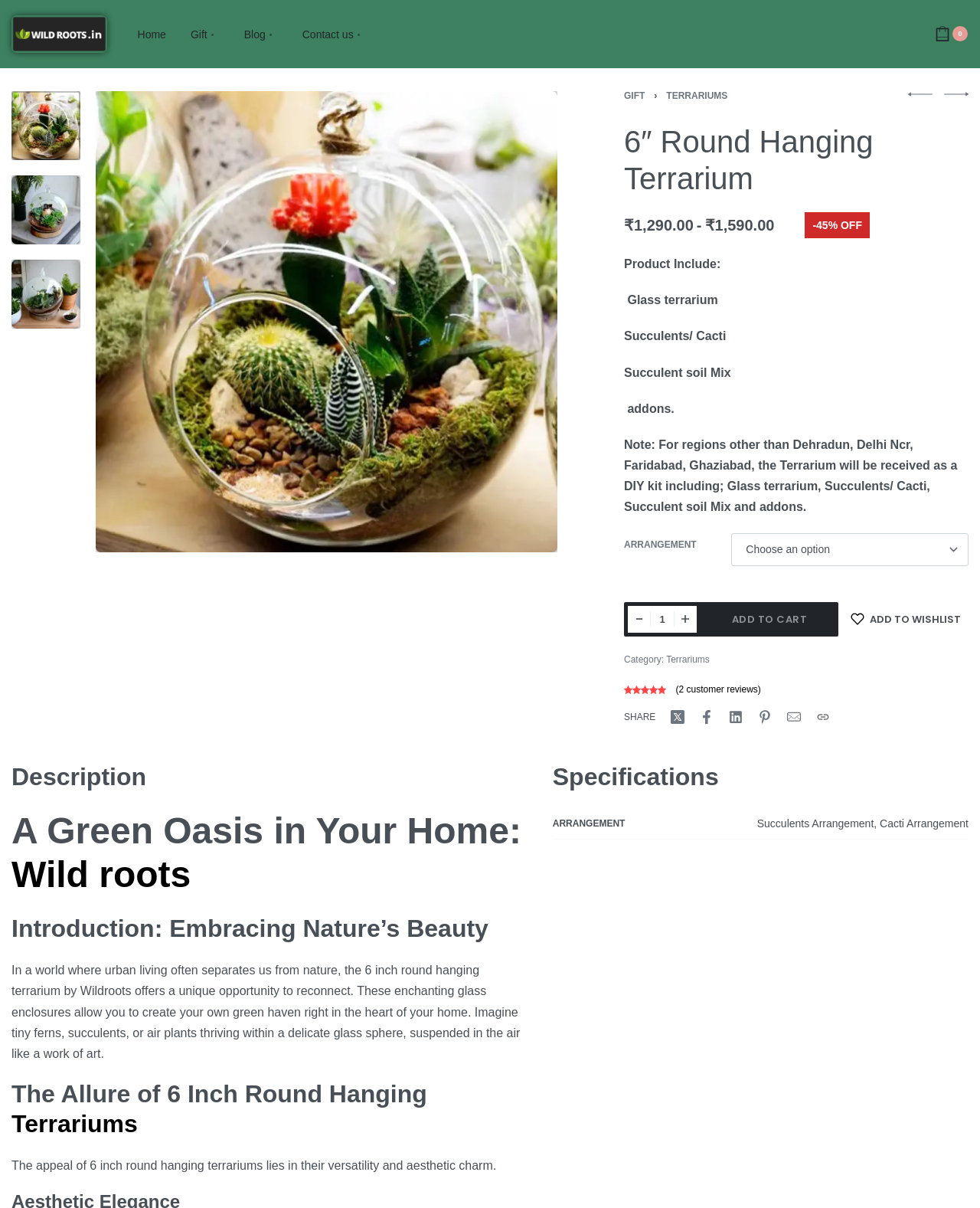Give a comprehensive overview of the webpage, including key elements.

This webpage is about a product called "6" Round Hanging Terrarium" from Wild Roots Gifting. At the top, there is a navigation menu with links to "Home", "Gift", "Blog", and "Contact us". On the top right, there is a button to open the cart. Below the navigation menu, there is a large image of the terrarium, with a link to open a gallery. 

To the right of the image, there are three buttons with images of different terrariums, allowing users to navigate to other products. Below these buttons, there is a link to "GIFT" and a breadcrumb trail indicating the current product category, "TERRARIUMS". 

On the left side of the page, there is a heading with the product name, "6″ Round Hanging Terrarium", and a price of ₹1,290.00 with a discount of 45% off. Below the price, there is a list of product inclusions, such as a glass terrarium, succulents or cacti, succulent soil mix, and addons. 

Further down, there is a section with product details, including an arrangement option, product quantity, and buttons to add to cart or wishlist. There is also a category link to "Terrariums" and a rating system with customer reviews. 

The page also features a description section, which includes an introduction to the product, its benefits, and specifications. The specifications are presented in a table format. 

At the bottom of the page, there is a section with contact information, including an address, email, and phone number. There is also a newsletter subscription form and links to social media platforms.